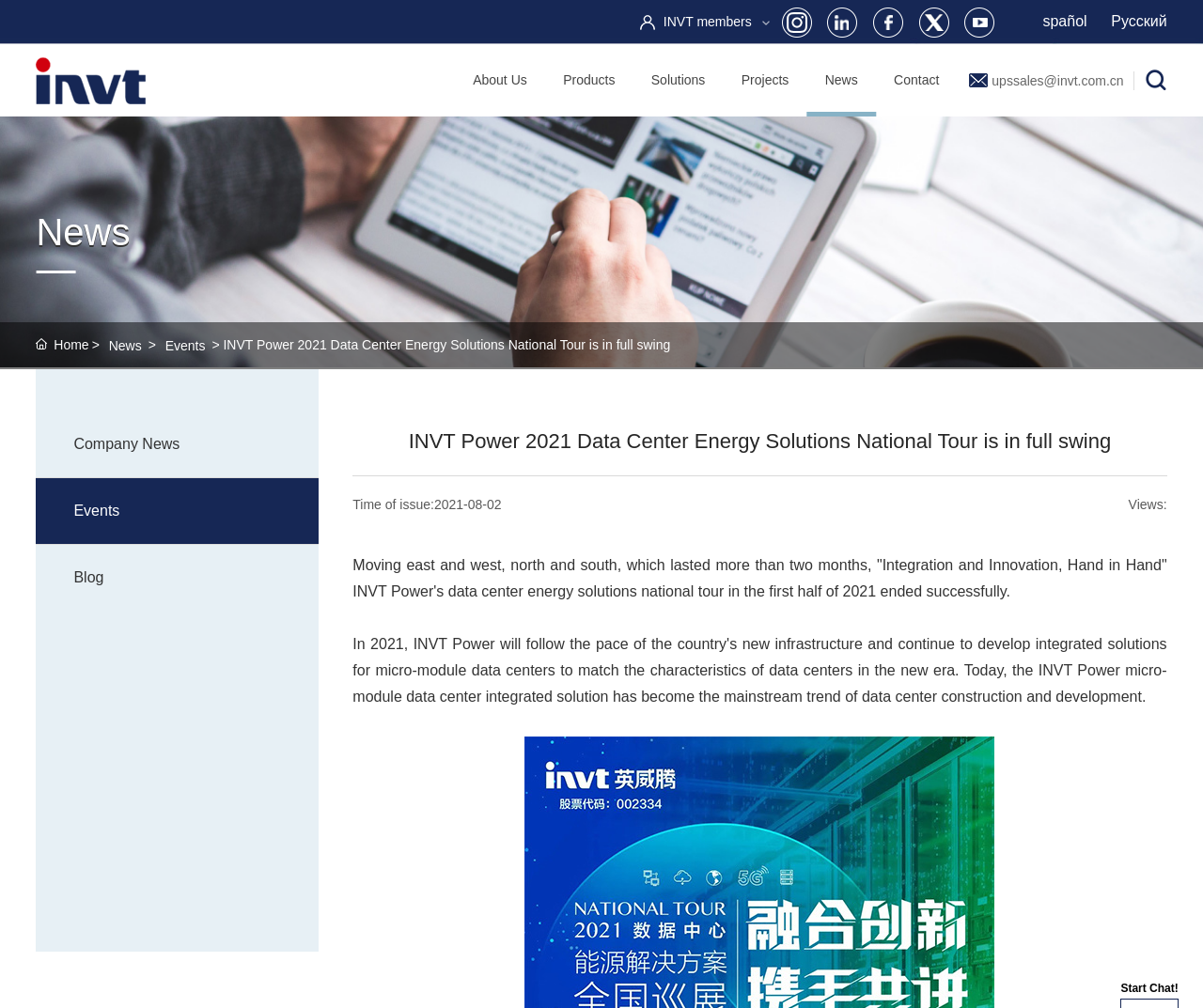Please provide a one-word or phrase answer to the question: 
What is the company name of this UPS power system manufacturer?

INVT Power